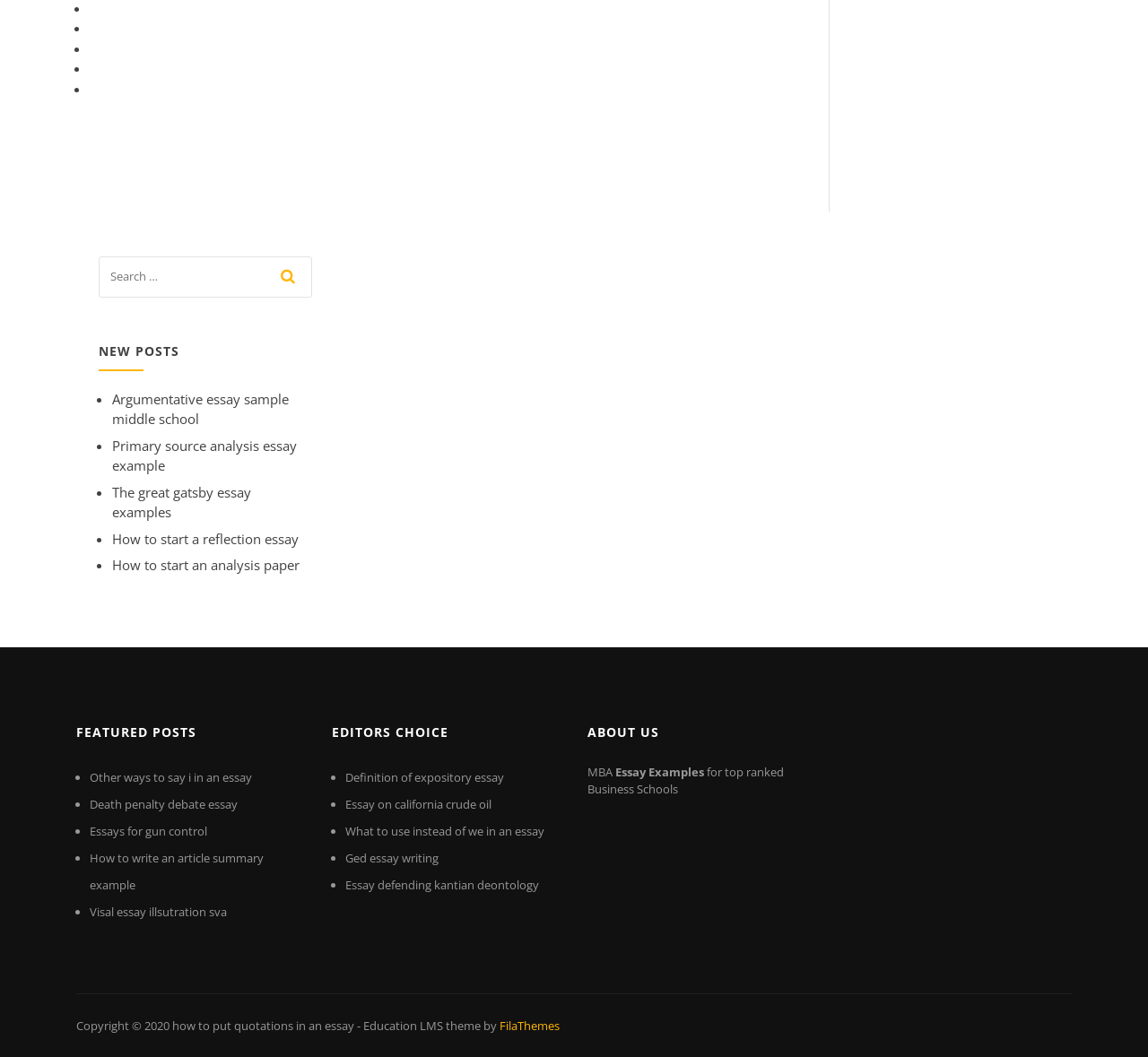Please determine the bounding box coordinates of the element's region to click in order to carry out the following instruction: "Click on the link 'How to start a reflection essay'". The coordinates should be four float numbers between 0 and 1, i.e., [left, top, right, bottom].

[0.098, 0.501, 0.26, 0.518]